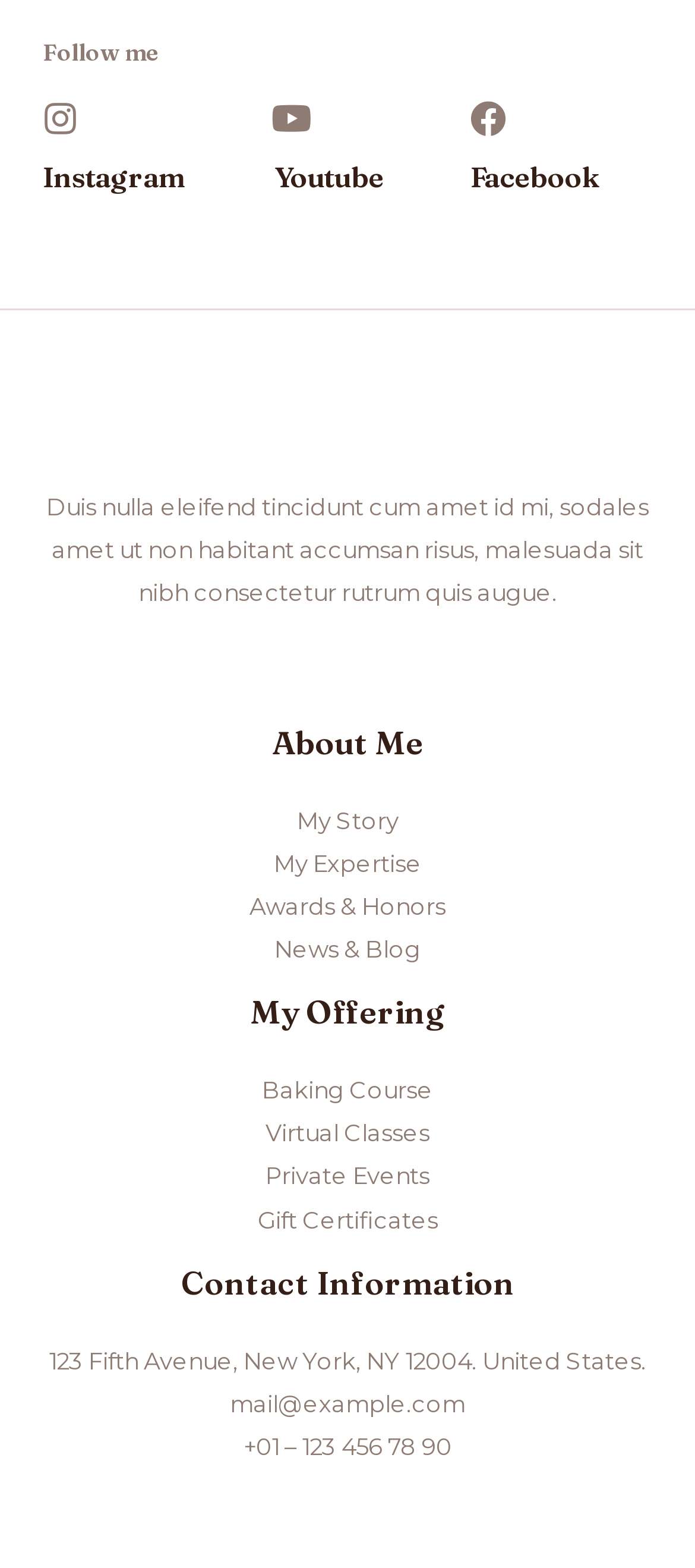Please specify the bounding box coordinates of the clickable section necessary to execute the following command: "Read about my story".

[0.427, 0.514, 0.573, 0.532]